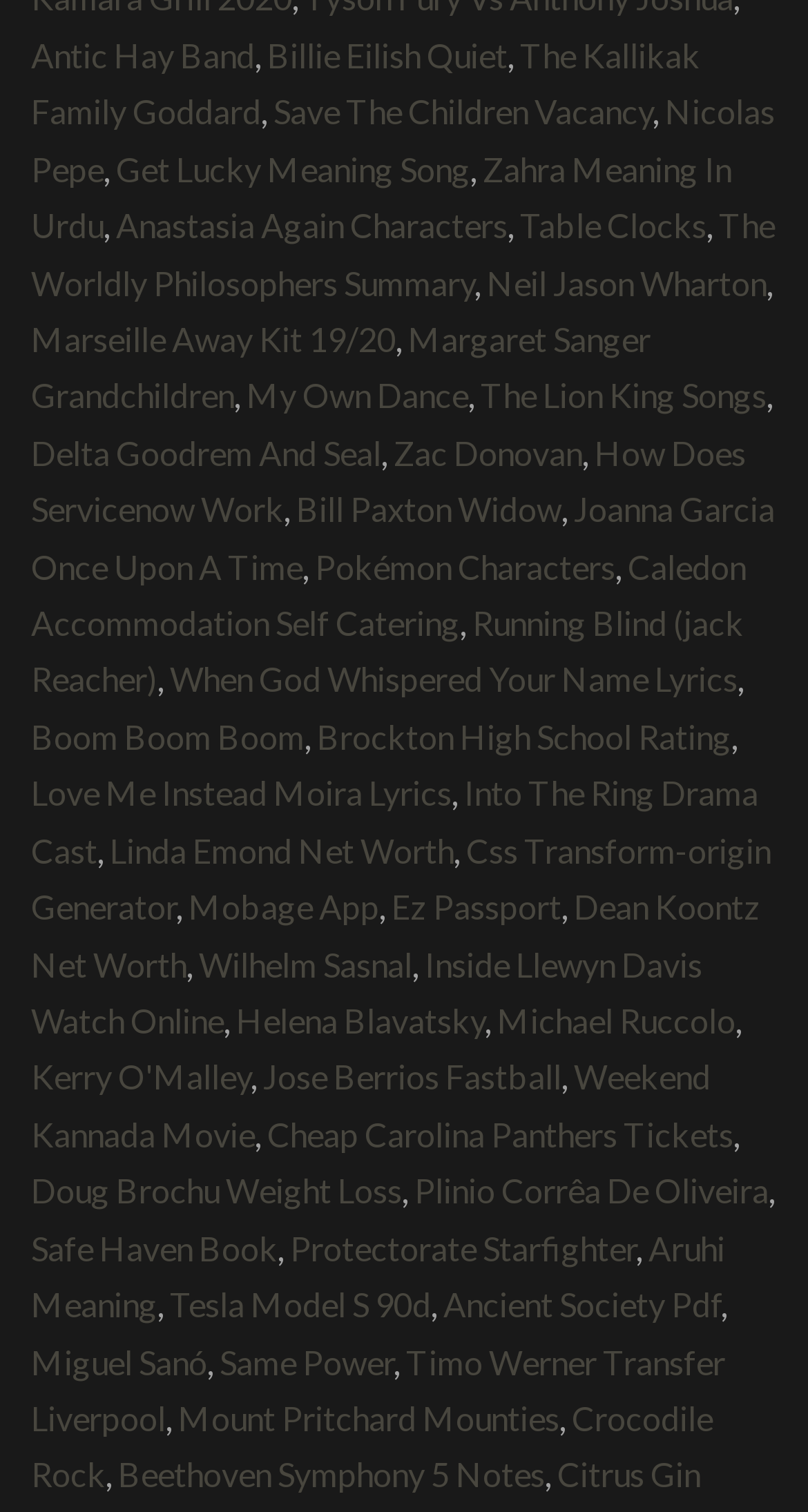Are the links on the webpage organized in a specific order? Using the information from the screenshot, answer with a single word or phrase.

No